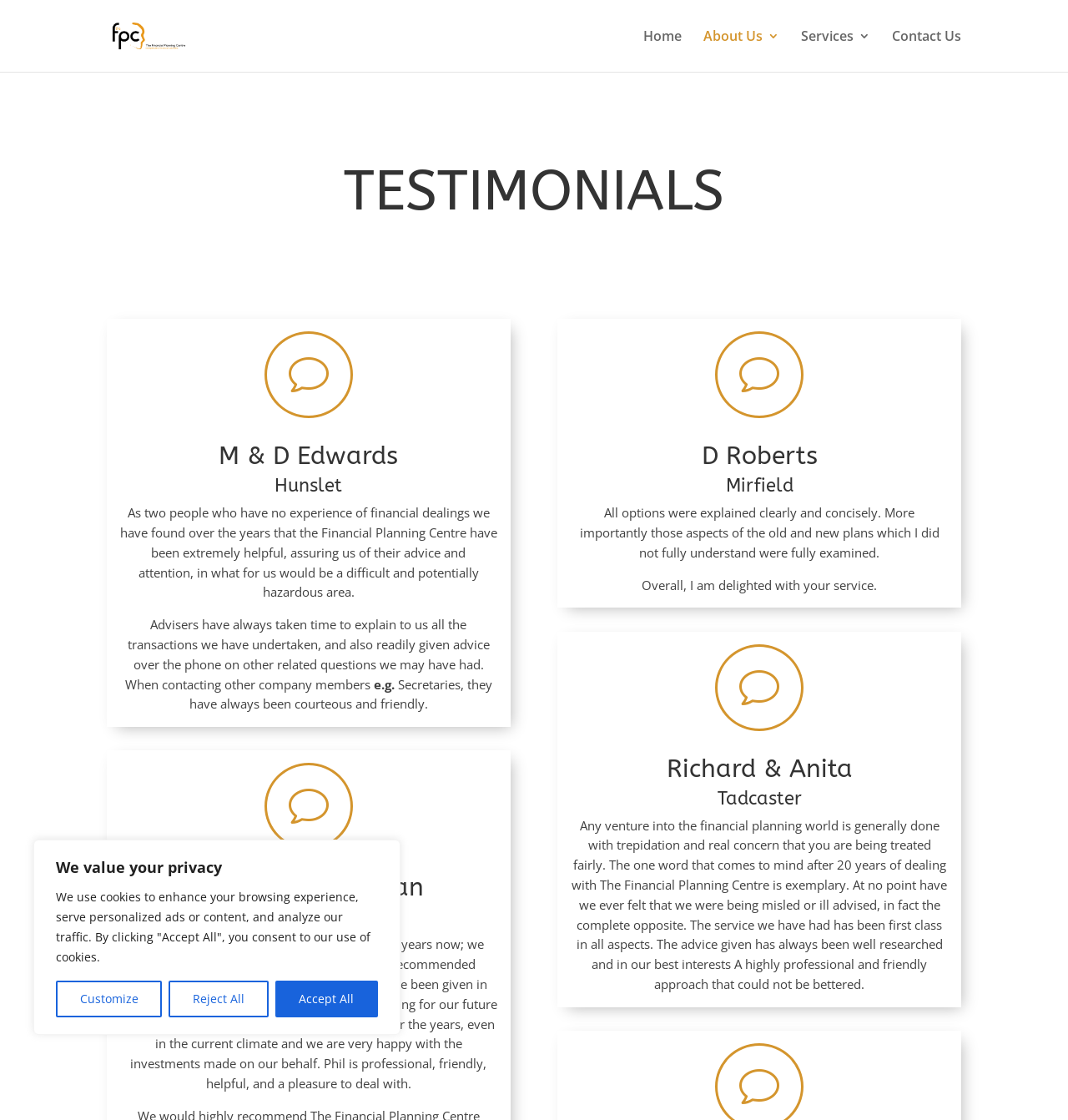What is the name of the company providing financial planning services?
Please provide a comprehensive and detailed answer to the question.

The answer can be found by looking at the top-left corner of the webpage, where the company's logo and name are displayed. The name 'The FPC' is also mentioned in the link 'The FPC - Financial planning services Leeds UK'.